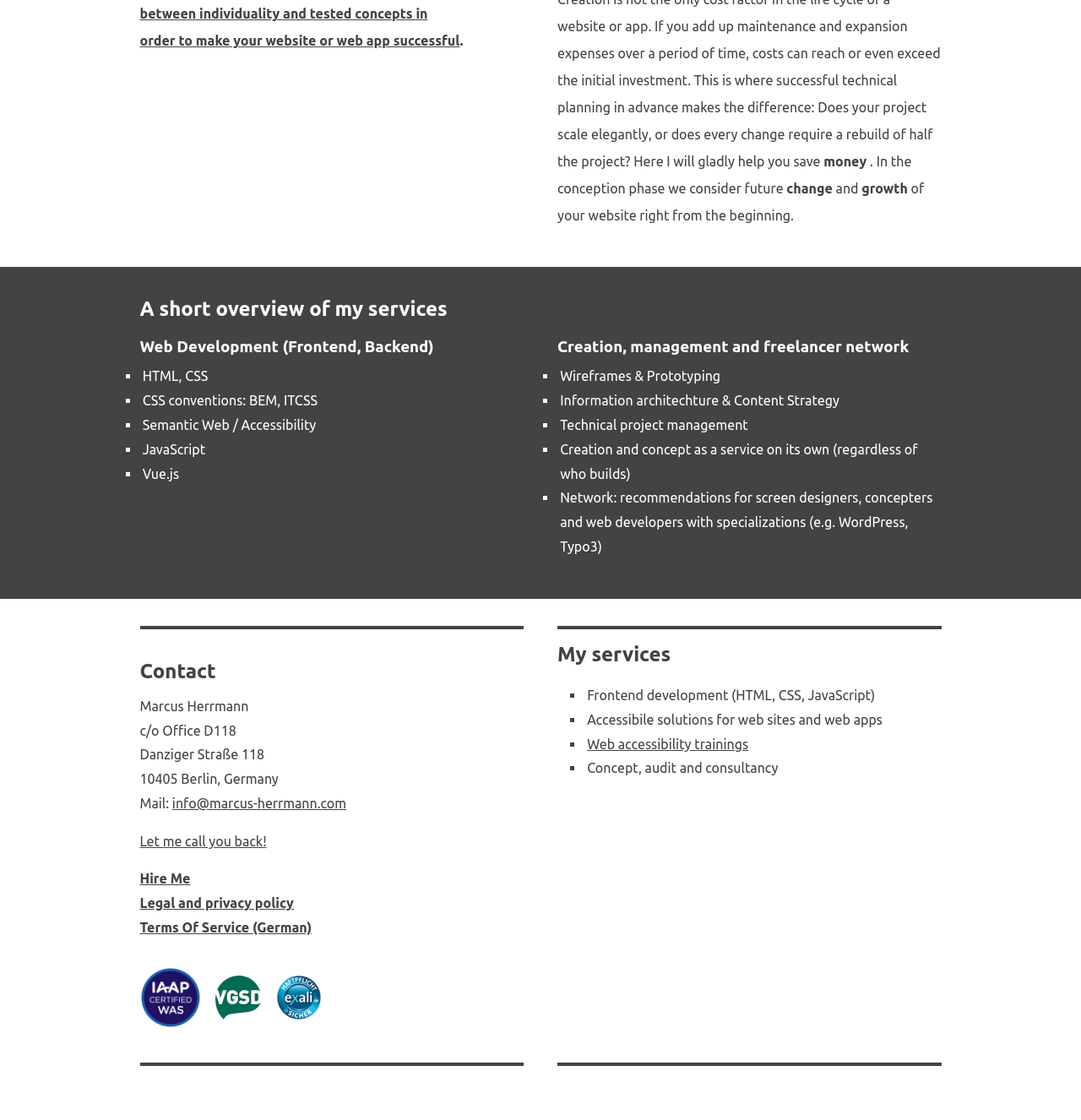Please find and report the bounding box coordinates of the element to click in order to perform the following action: "Hire Me". The coordinates should be expressed as four float numbers between 0 and 1, in the format [left, top, right, bottom].

[0.129, 0.778, 0.176, 0.791]